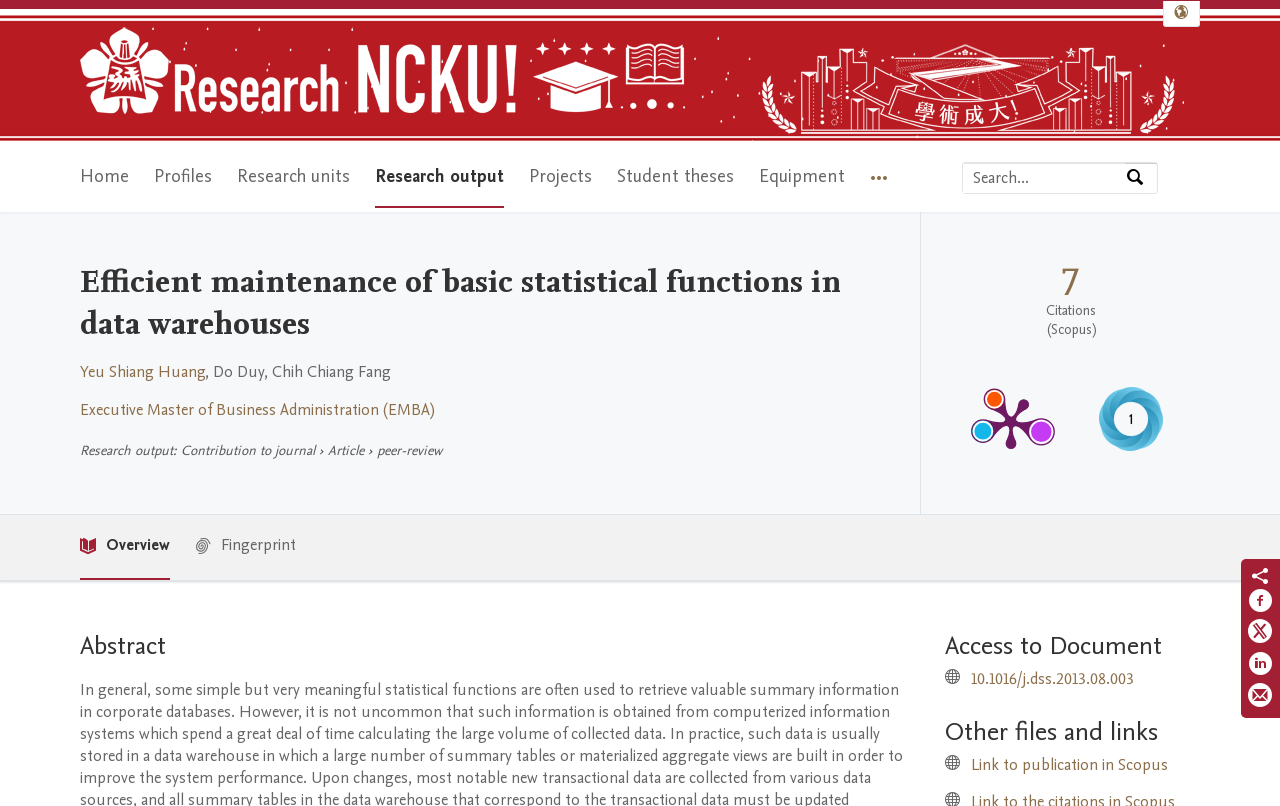Please identify the bounding box coordinates of the element that needs to be clicked to perform the following instruction: "Share on Facebook".

[0.975, 0.73, 0.995, 0.768]